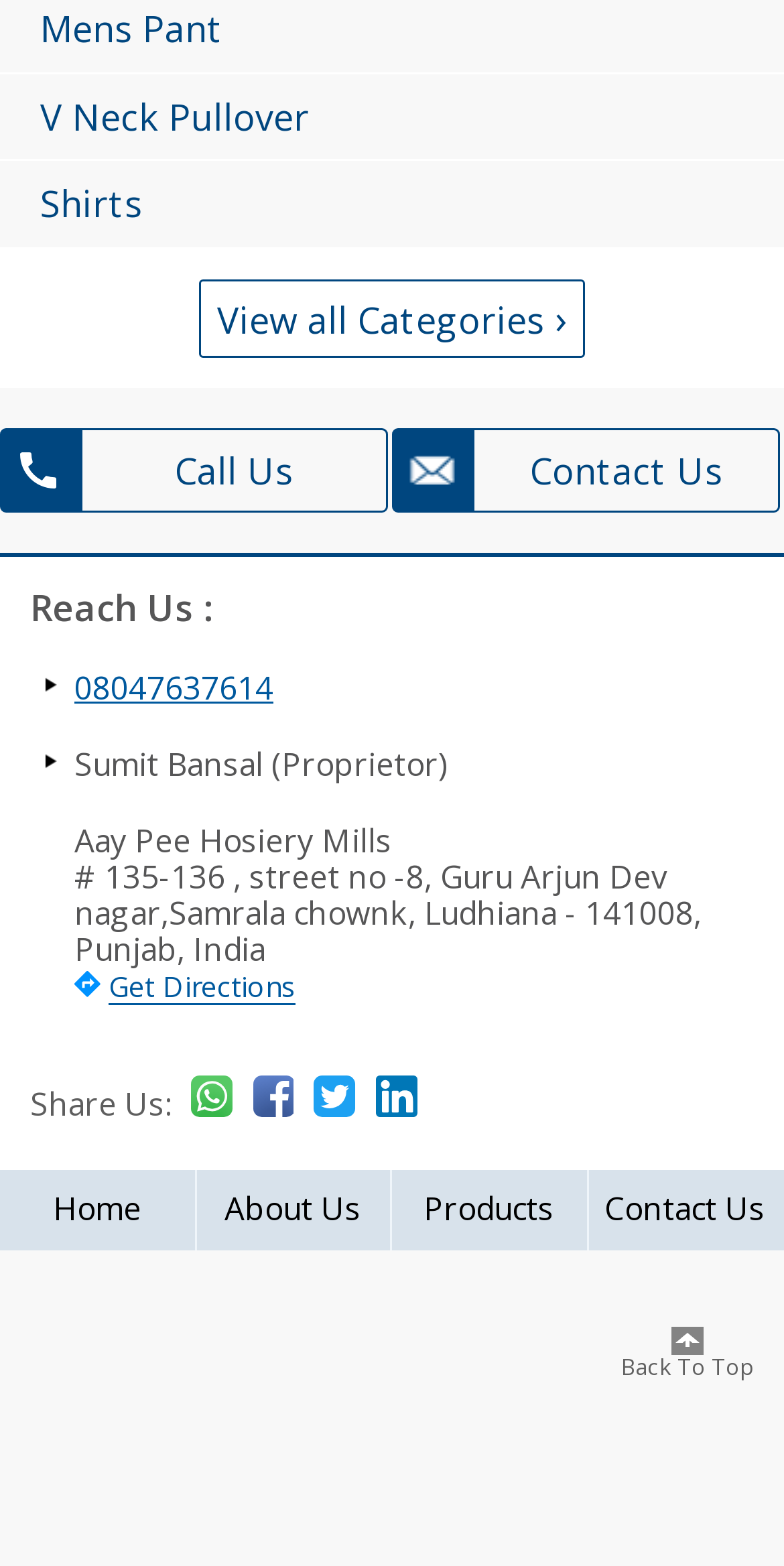Find the bounding box coordinates for the element that must be clicked to complete the instruction: "Call Us". The coordinates should be four float numbers between 0 and 1, indicated as [left, top, right, bottom].

[0.0, 0.273, 0.495, 0.327]